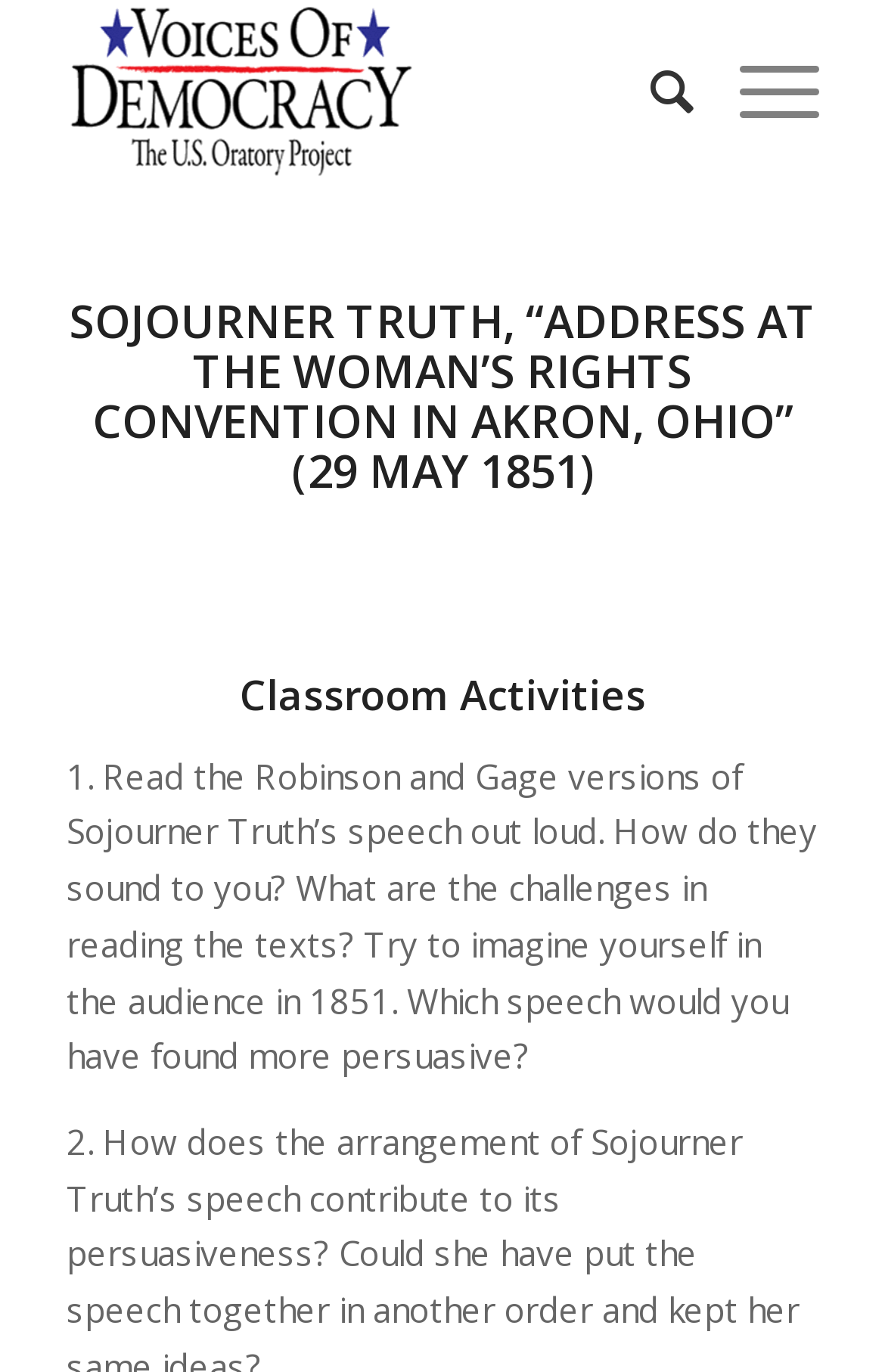Determine the bounding box coordinates for the HTML element described here: "Search".

[0.684, 0.0, 0.784, 0.132]